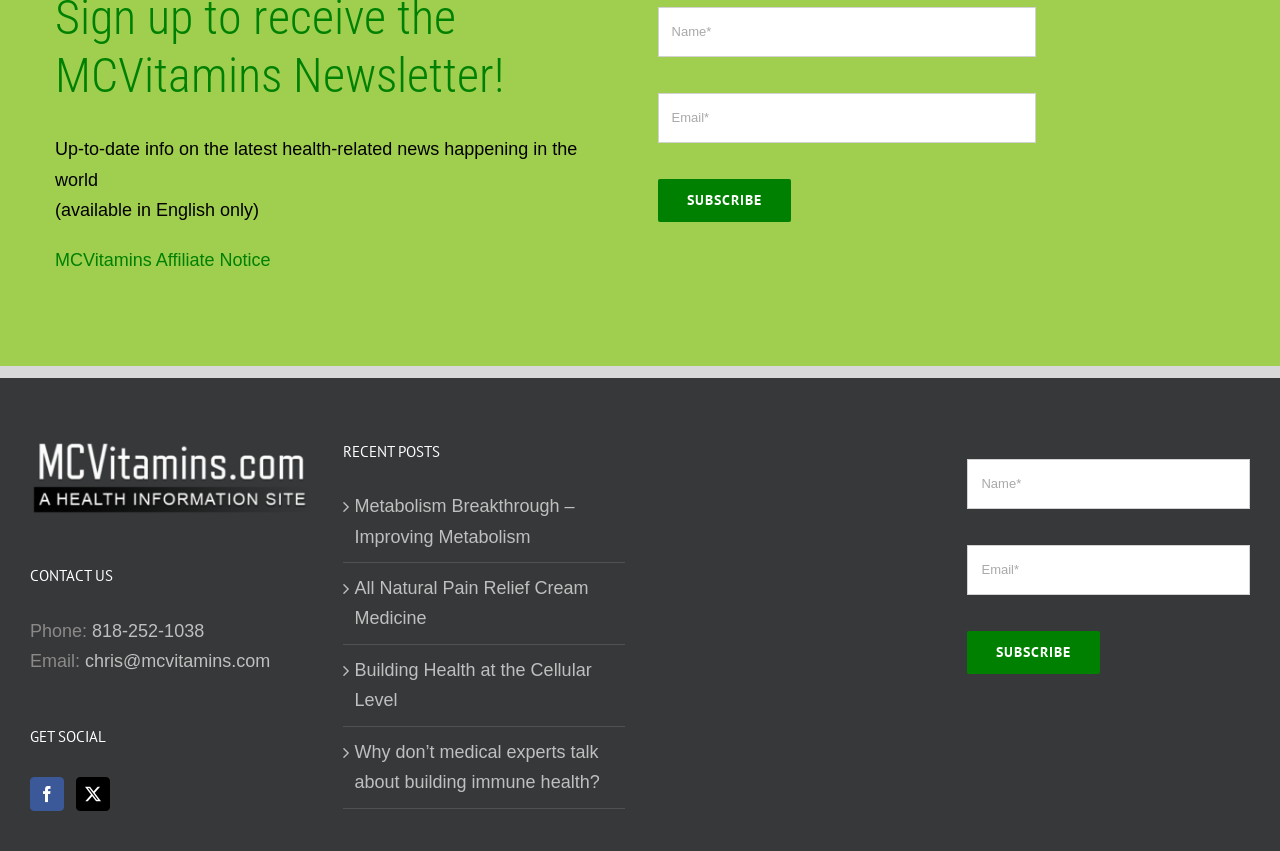Please provide the bounding box coordinates for the element that needs to be clicked to perform the following instruction: "Email Chris". The coordinates should be given as four float numbers between 0 and 1, i.e., [left, top, right, bottom].

[0.066, 0.765, 0.211, 0.789]